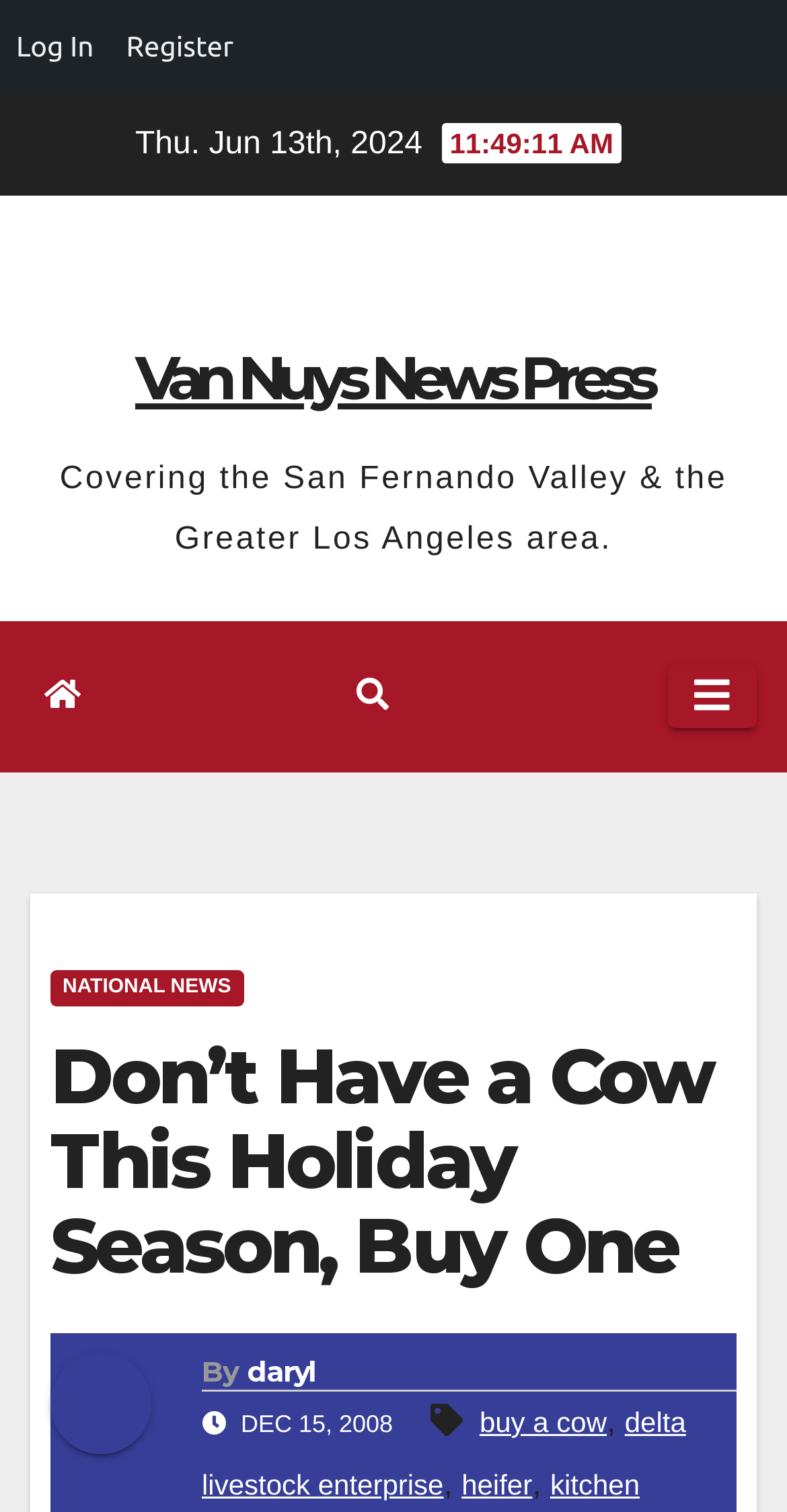Create an elaborate caption for the webpage.

The webpage appears to be a news article from Van Nuys News Press. At the top left, there are two links, "Log In" and "Register", positioned side by side. Below them, there is a date "Thu. Jun 13th, 2024" followed by a link to the news press's name, "Van Nuys News Press", and a brief description of the news press's coverage area.

To the left of the date, there is a small icon represented by "\uf015". On the right side of the page, there are two buttons, one with an icon "\uf002" and another labeled "Toggle navigation". The latter button, when expanded, reveals a menu with a link to "NATIONAL NEWS".

The main content of the page is an article titled "Don’t Have a Cow This Holiday Season, Buy One", which takes up most of the page's width. Below the title, there is a permalink to the article. The article's content is not explicitly described in the accessibility tree, but it appears to be a news story with several links and text elements.

The article's author, "Bydaryl", is mentioned, with a link to the author's name "daryl". The article's publication date, "DEC 15, 2008", is also displayed. There are several links within the article, including "buy a cow", "delta livestock enterprise", and "heifer", which are likely related to the article's content.